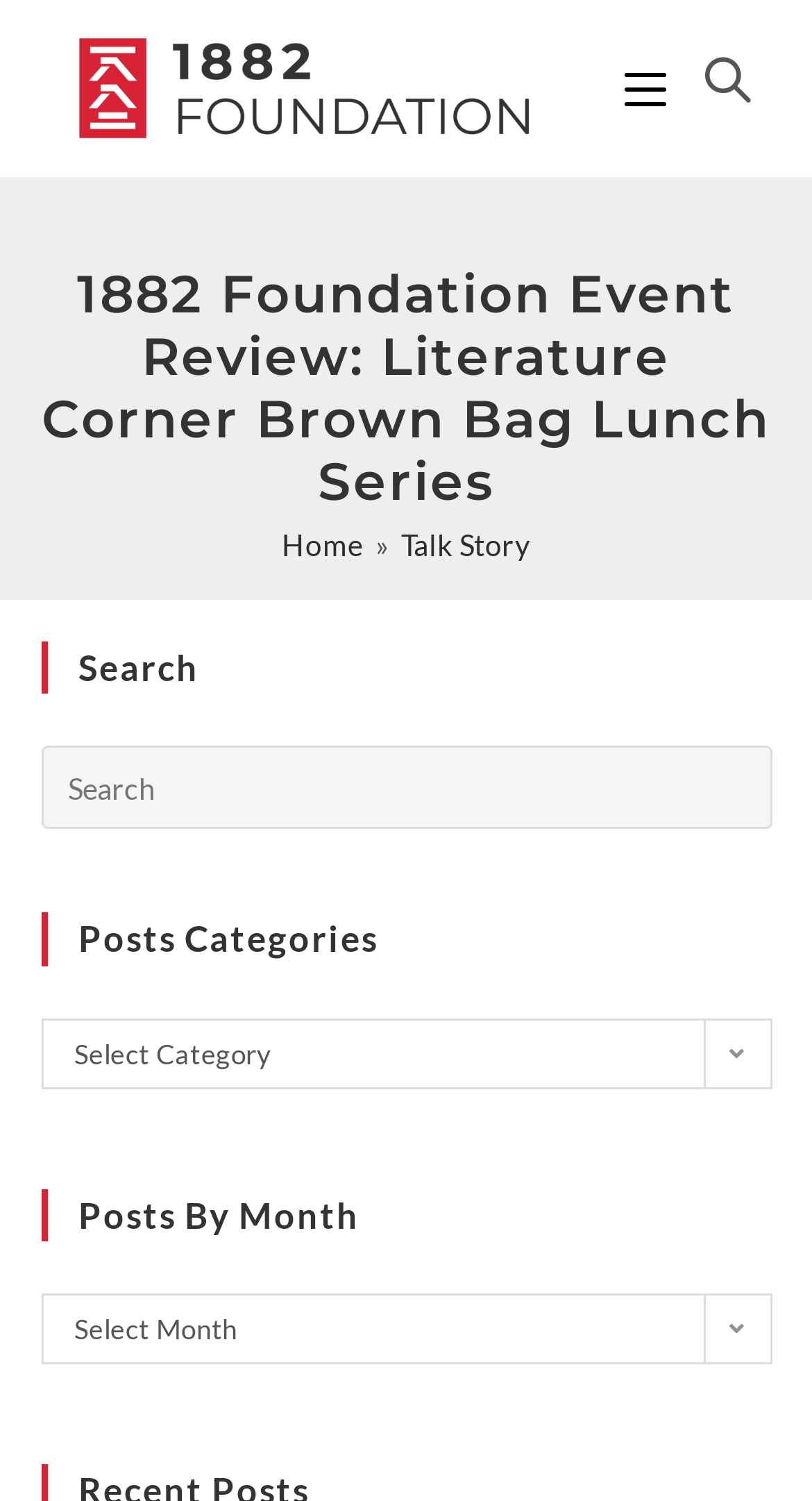Please locate the bounding box coordinates of the region I need to click to follow this instruction: "Go to Home page".

None